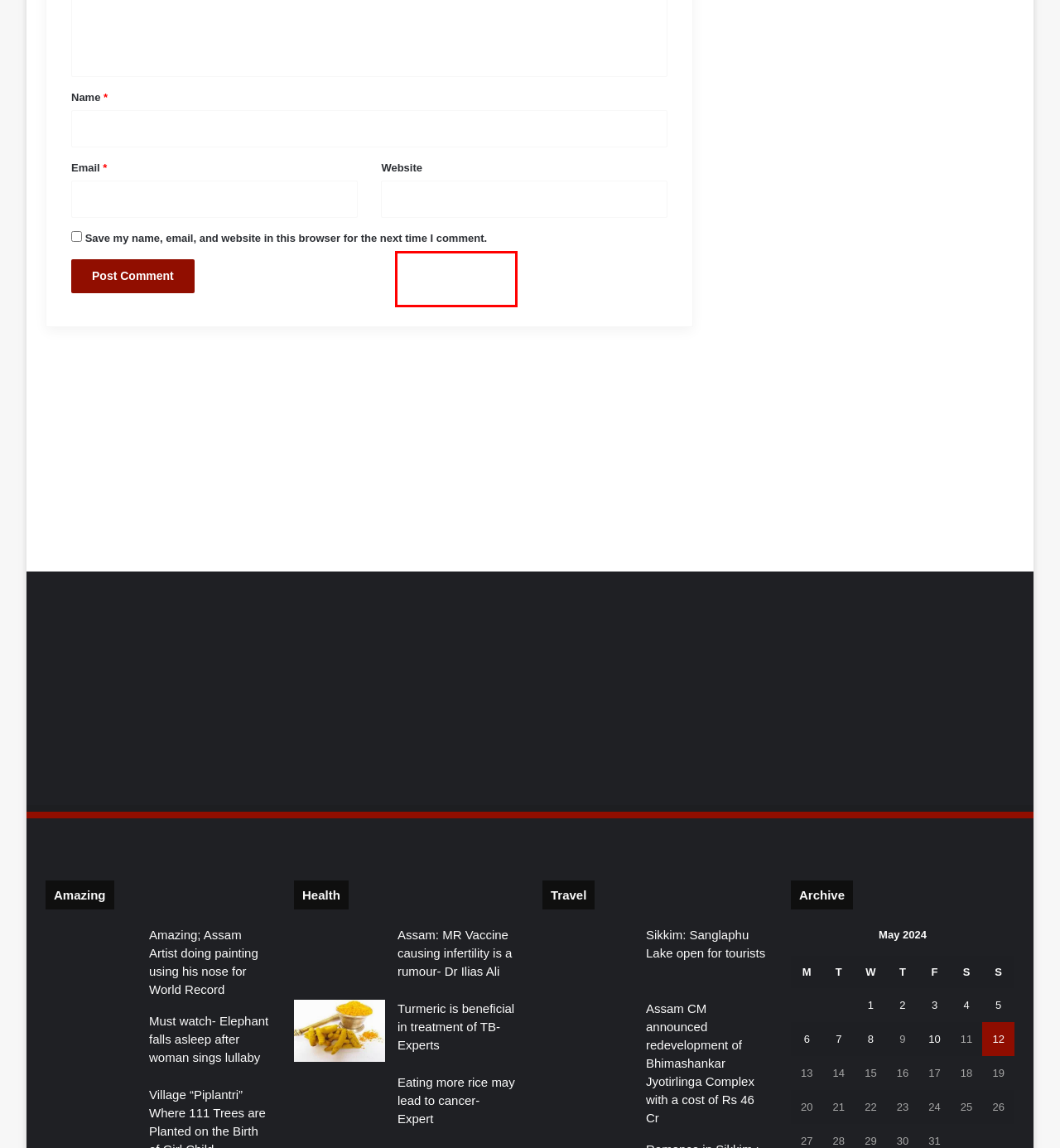Evaluate the webpage screenshot and identify the element within the red bounding box. Select the webpage description that best fits the new webpage after clicking the highlighted element. Here are the candidates:
A. Assam CM announced redevelopment of Bhimashankar Jyotirlinga Complex with a cost of Rs 46 Cr
B. May 2, 2024 | NorthEast India24
C. Sikkim: Sanglaphu Lake open for tourists
D. May 3, 2024 | NorthEast India24
E. Assam: MR Vaccine causing infertility is a rumour- Dr Ilias Ali
F. May 5, 2024 | NorthEast India24
G. NorthEast India24
H. May 1, 2024 | NorthEast India24

C